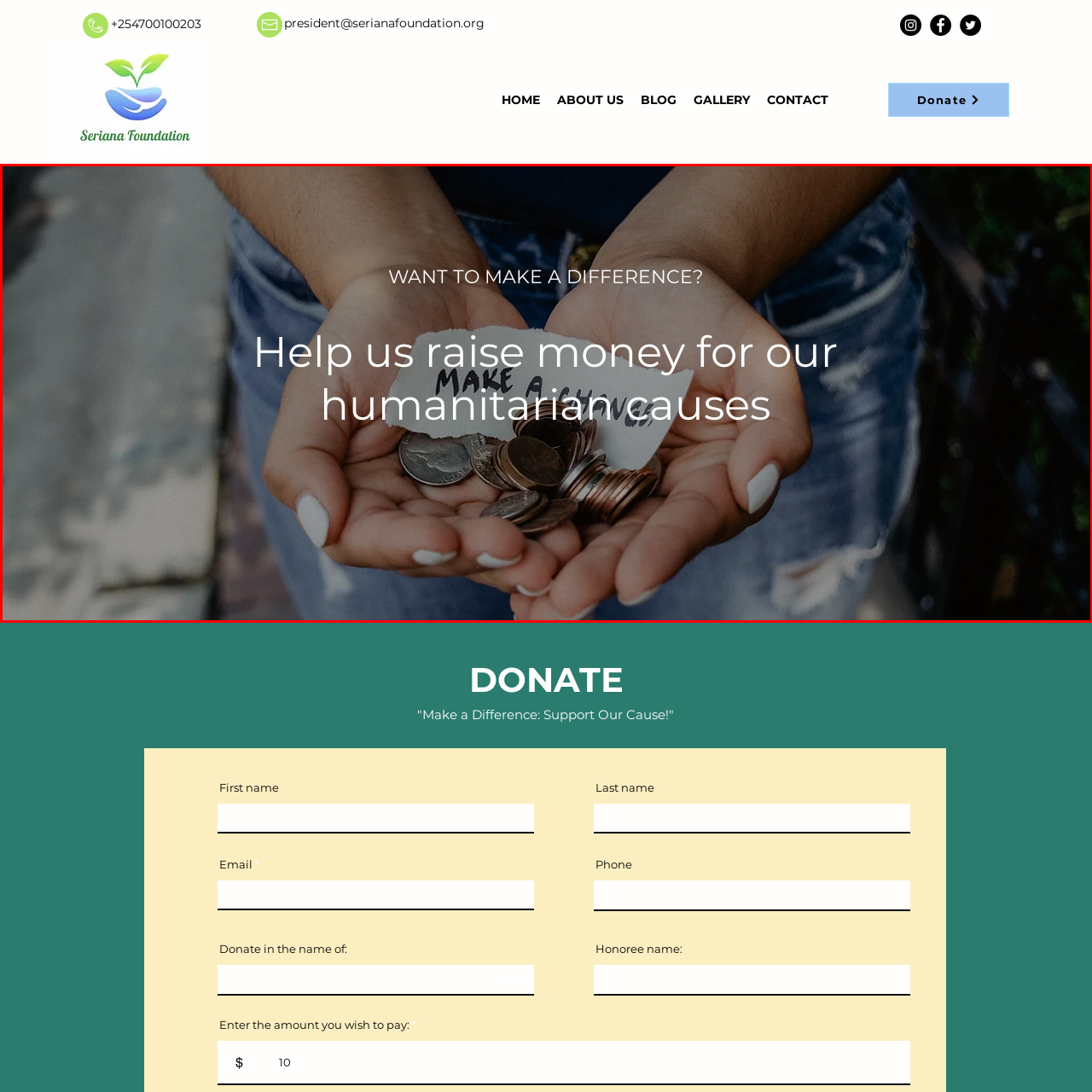What is the purpose of the inspiring messages?
Look at the image highlighted by the red bounding box and answer the question with a single word or brief phrase.

to invite support